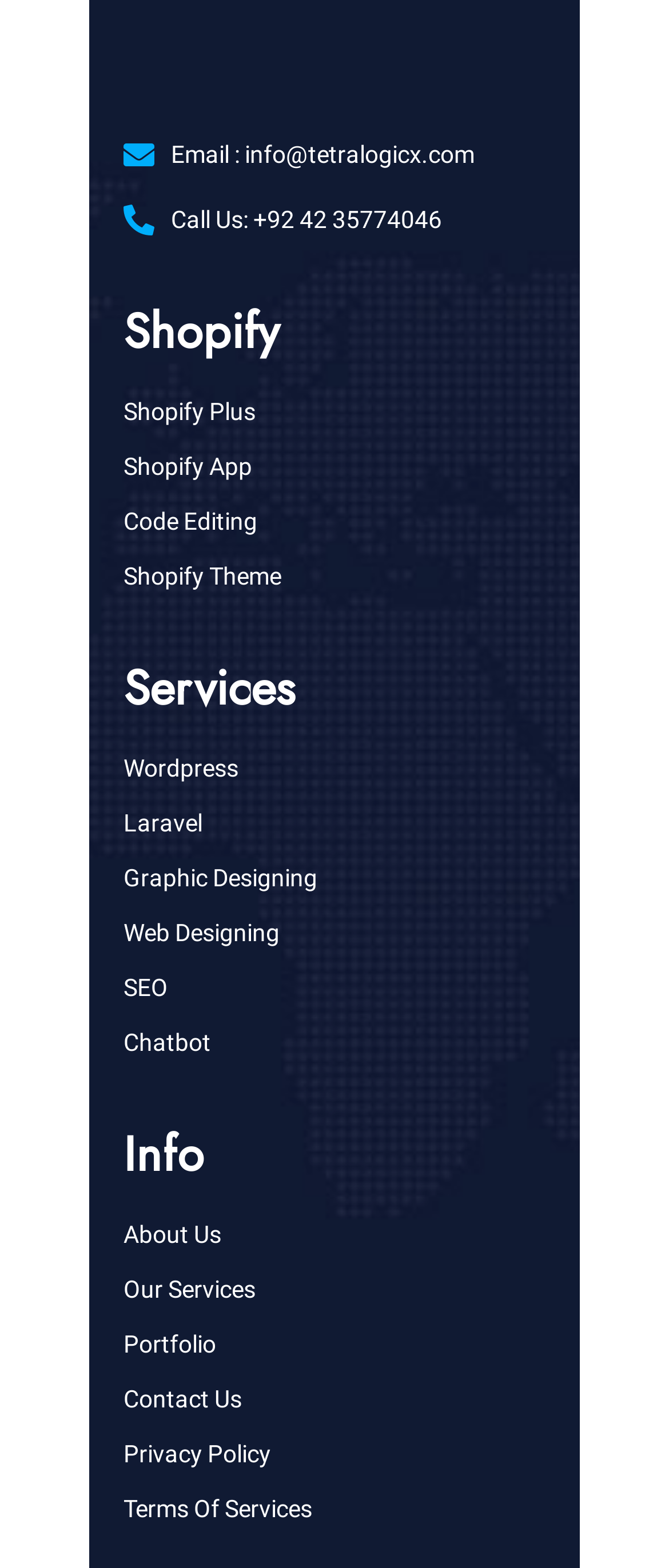How many categories of services are listed on the webpage?
Please answer the question with as much detail as possible using the screenshot.

The number of categories of services listed on the webpage can be determined by looking at the headings, which are 'Shopify', 'Services', and 'Info', indicating three categories of services.